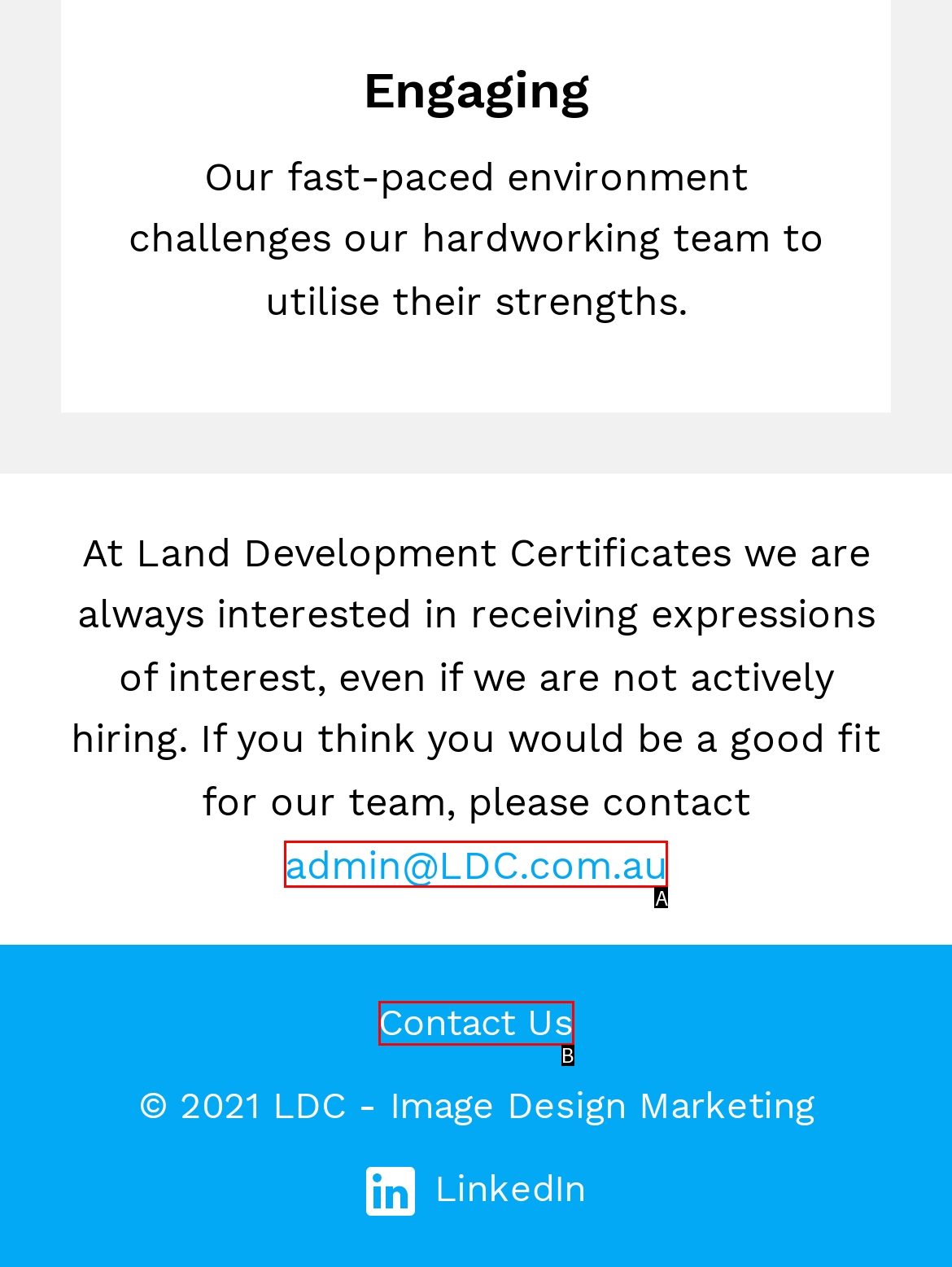Which option best describes: Contact Us
Respond with the letter of the appropriate choice.

B